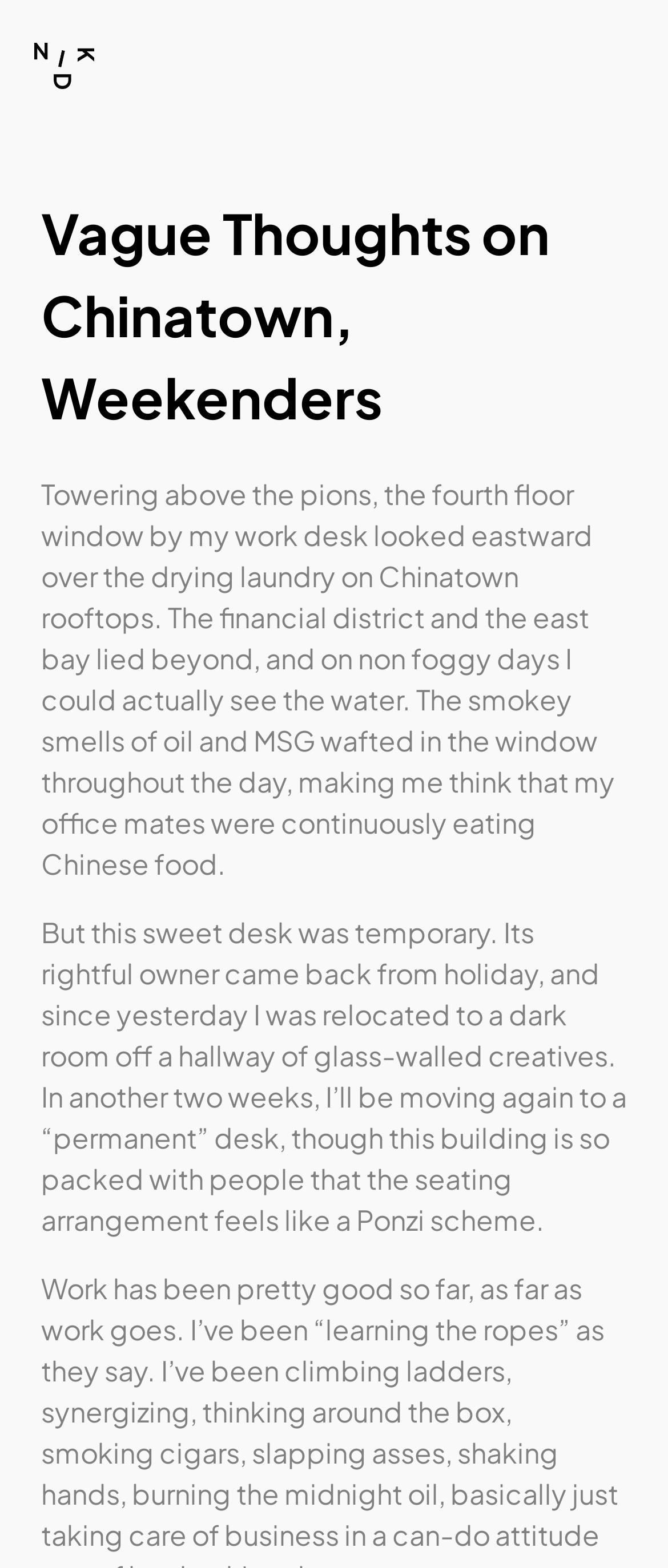Determine the bounding box for the UI element that matches this description: "Vague Thoughts on Chinatown, Weekenders".

[0.062, 0.127, 0.823, 0.275]